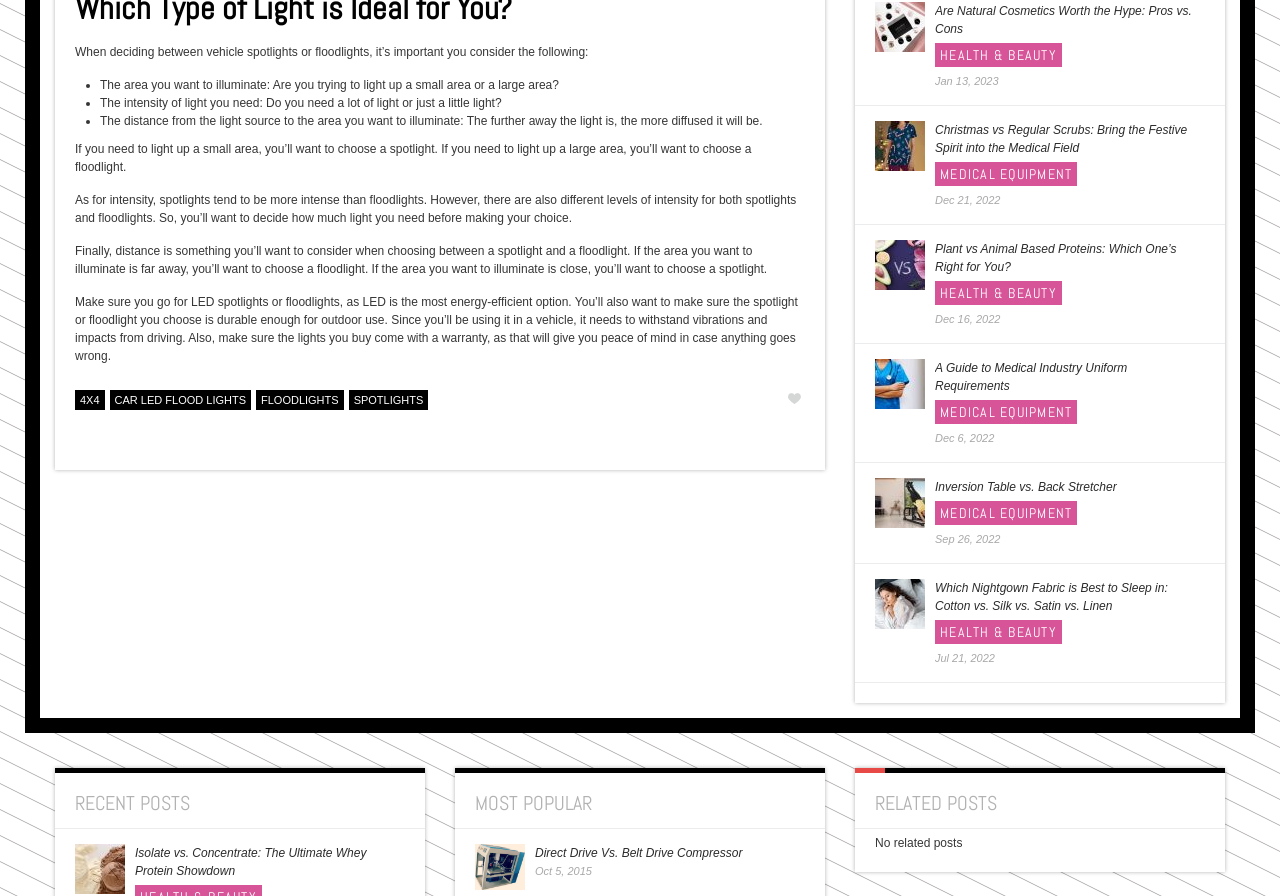Please provide a one-word or phrase answer to the question: 
What are the categories of the articles listed on the webpage?

HEALTH & BEAUTY and MEDICAL EQUIPMENT